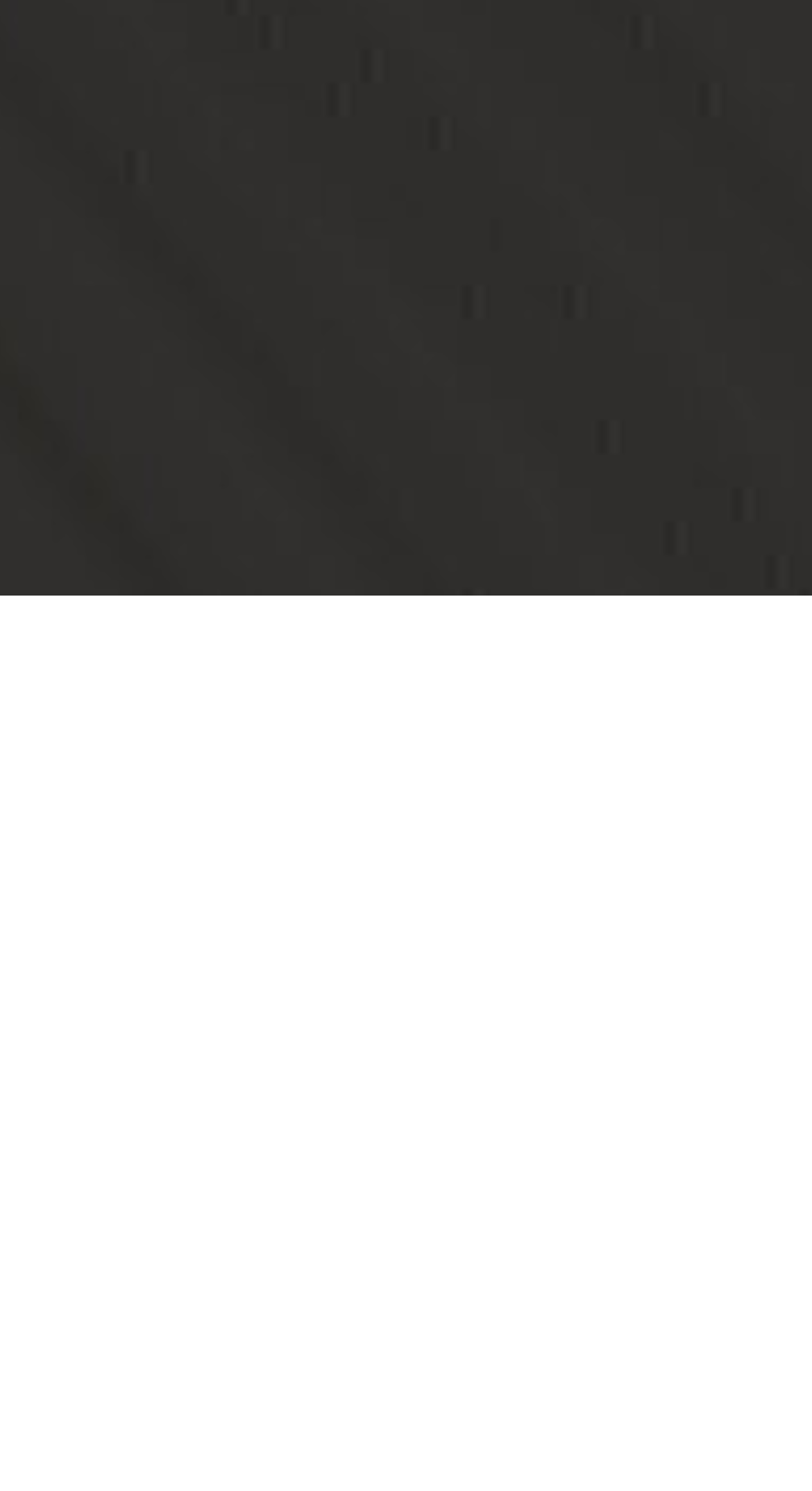Can you specify the bounding box coordinates for the region that should be clicked to fulfill this instruction: "Visit Dr Christie LA's homepage".

[0.312, 0.477, 0.688, 0.498]